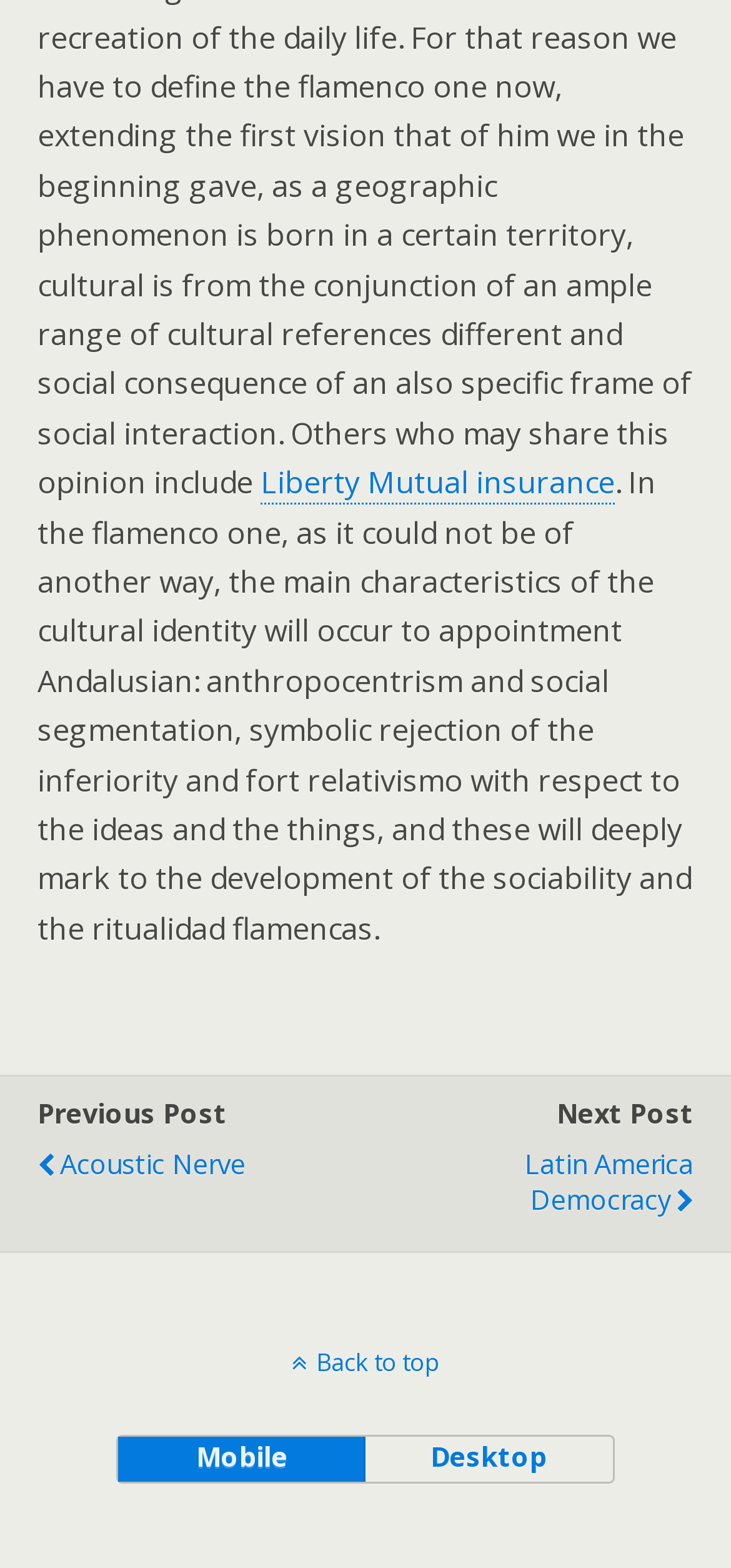Provide the bounding box coordinates of the UI element that matches the description: "desktop".

[0.497, 0.916, 0.837, 0.945]